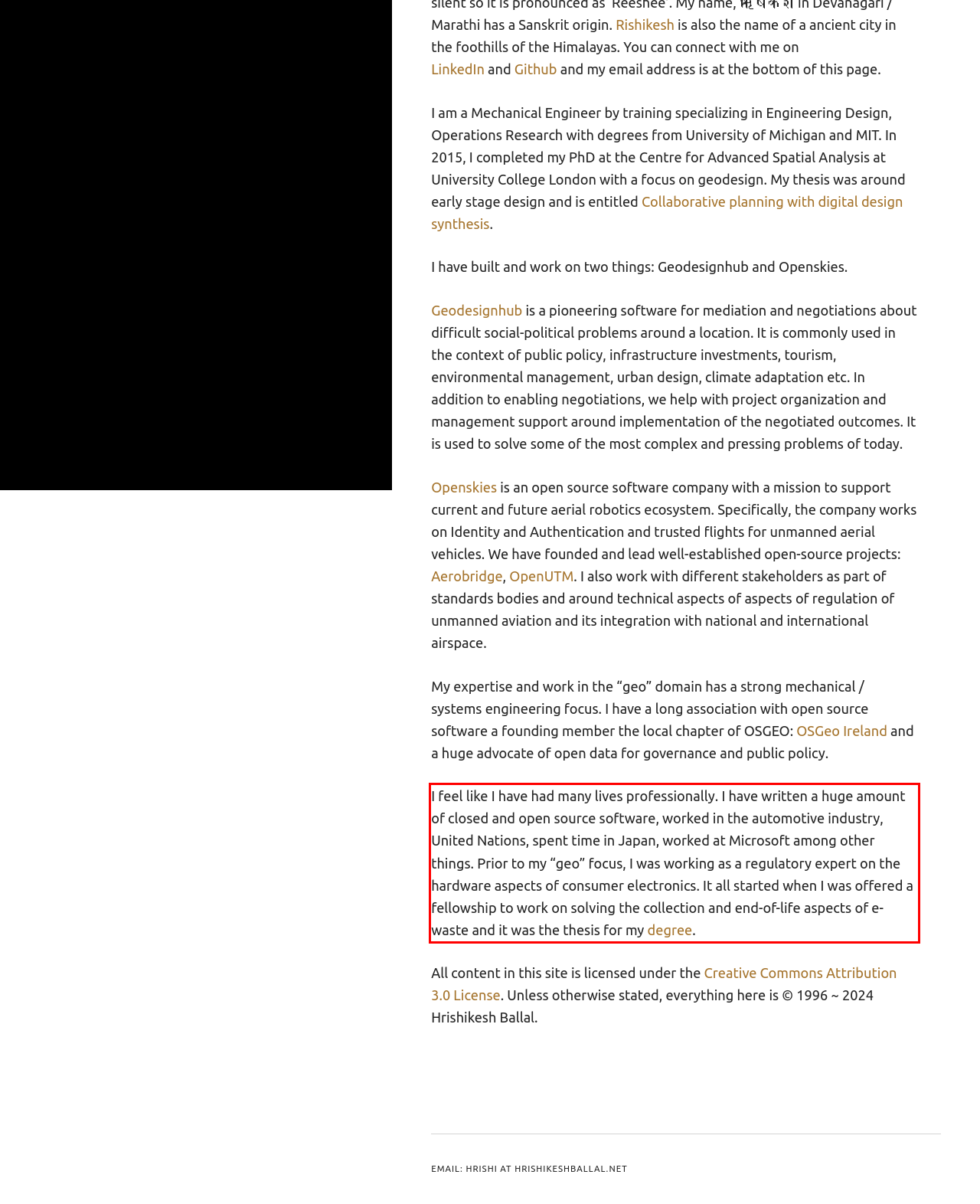You are looking at a screenshot of a webpage with a red rectangle bounding box. Use OCR to identify and extract the text content found inside this red bounding box.

I feel like I have had many lives professionally. I have written a huge amount of closed and open source software, worked in the automotive industry, United Nations, spent time in Japan, worked at Microsoft among other things. Prior to my “geo” focus, I was working as a regulatory expert on the hardware aspects of consumer electronics. It all started when I was offered a fellowship to work on solving the collection and end-of-life aspects of e-waste and it was the thesis for my degree.